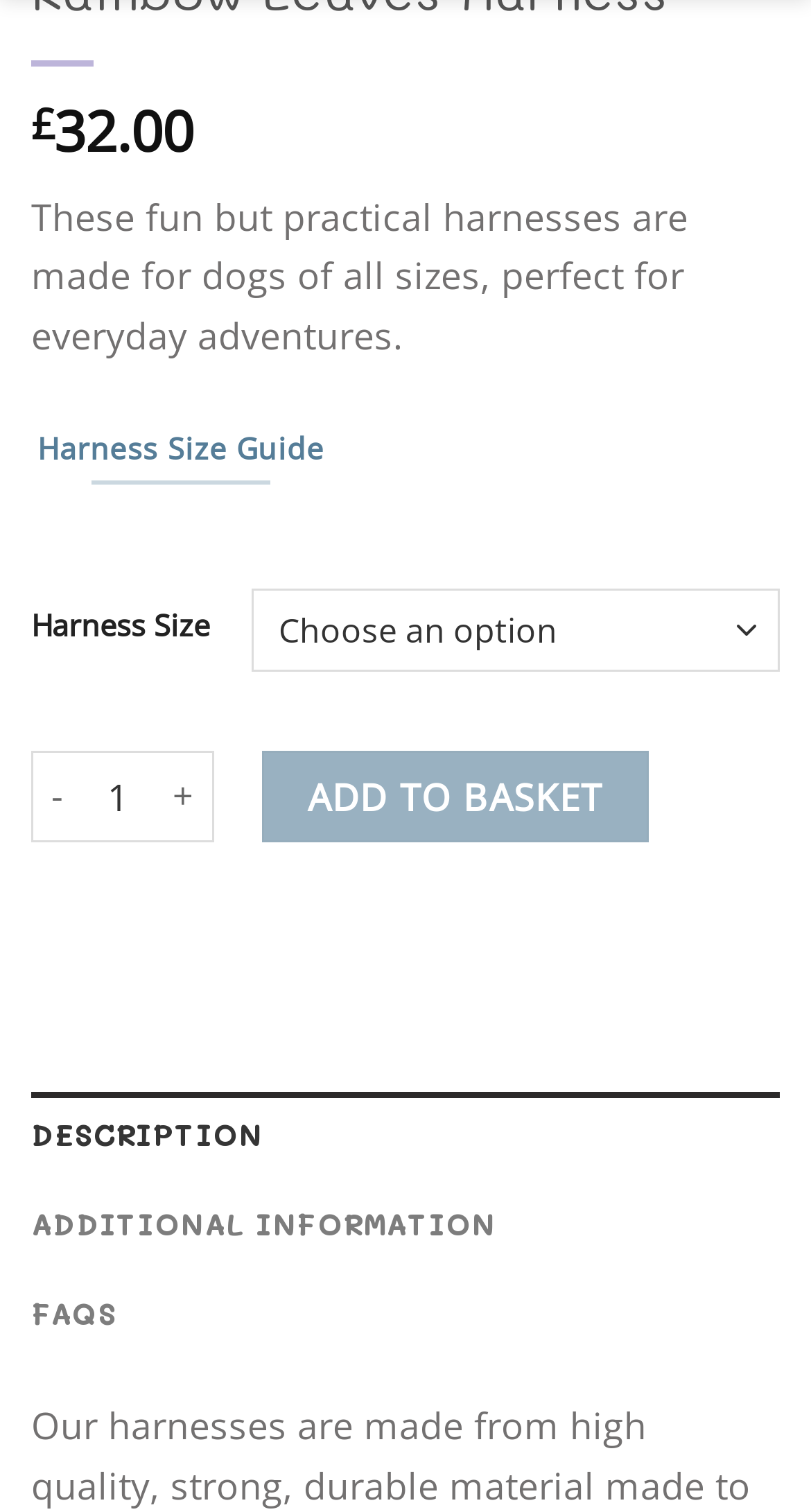Refer to the image and answer the question with as much detail as possible: How many tabs are available on the webpage?

The number of tabs available on the webpage can be determined by looking at the tablist element, which contains three tabs: 'DESCRIPTION', 'ADDITIONAL INFORMATION', and 'FAQS'.